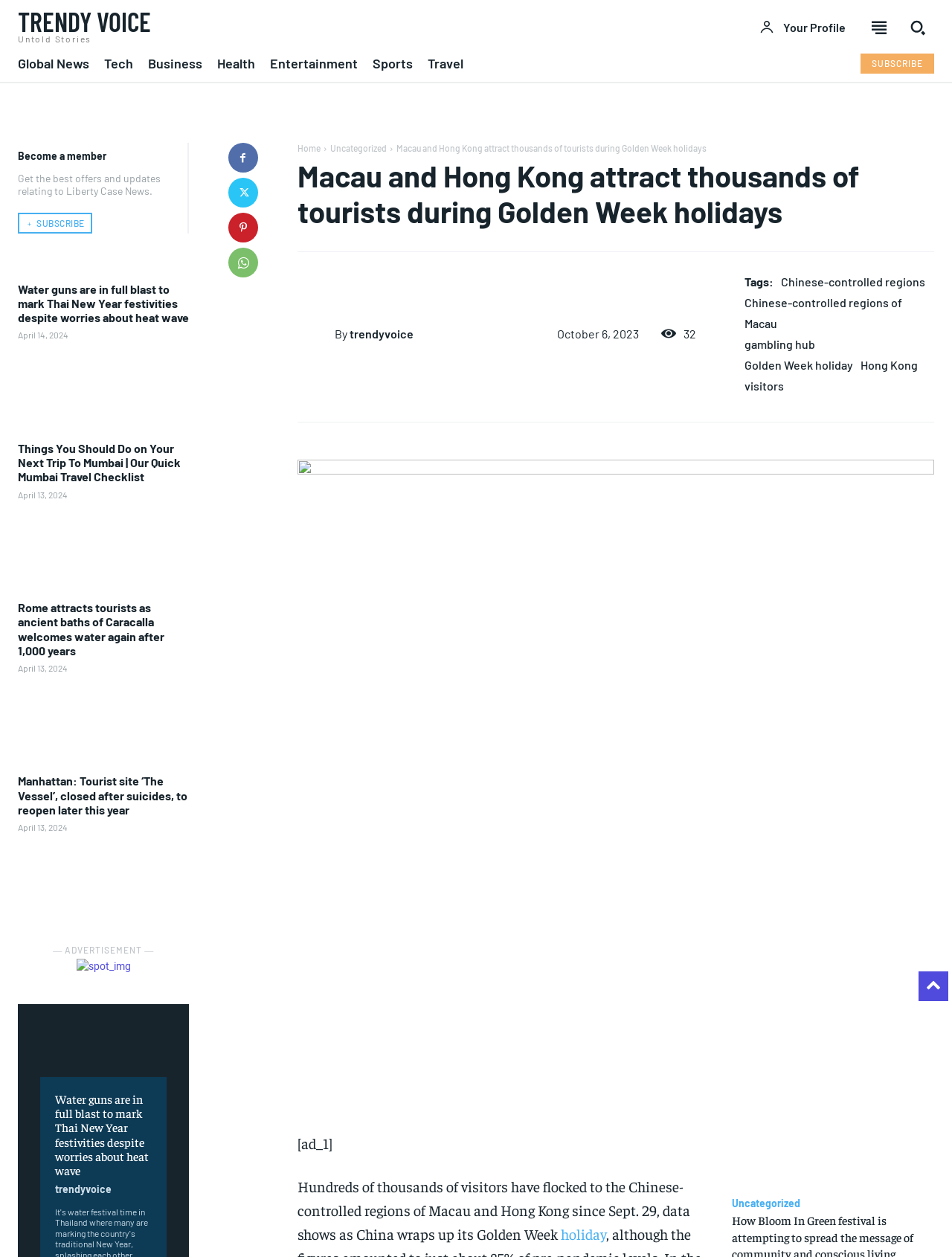Locate the bounding box coordinates of the area that needs to be clicked to fulfill the following instruction: "Read global news". The coordinates should be in the format of four float numbers between 0 and 1, namely [left, top, right, bottom].

[0.019, 0.041, 0.094, 0.061]